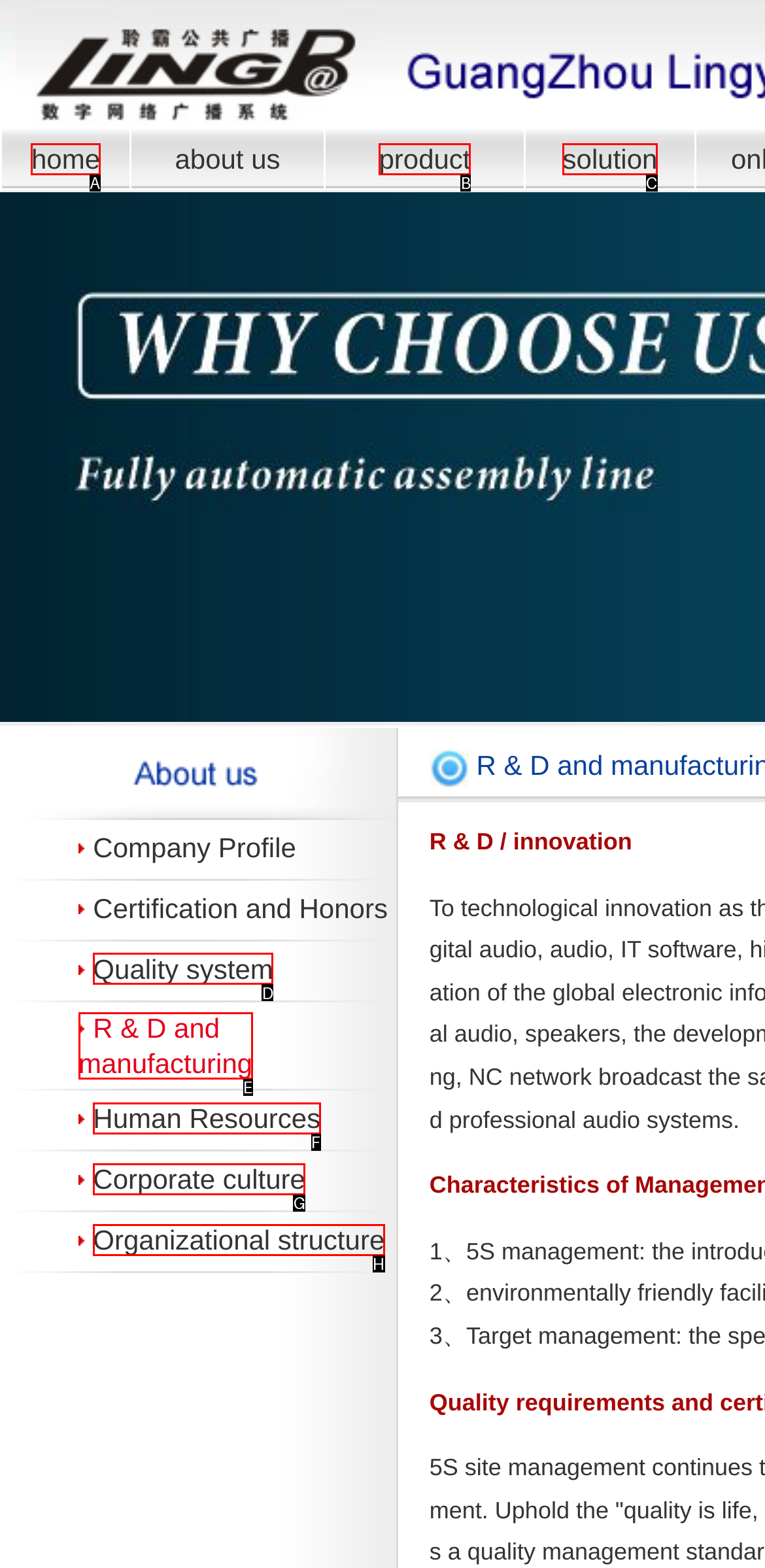Point out which HTML element you should click to fulfill the task: explore quality system.
Provide the option's letter from the given choices.

D